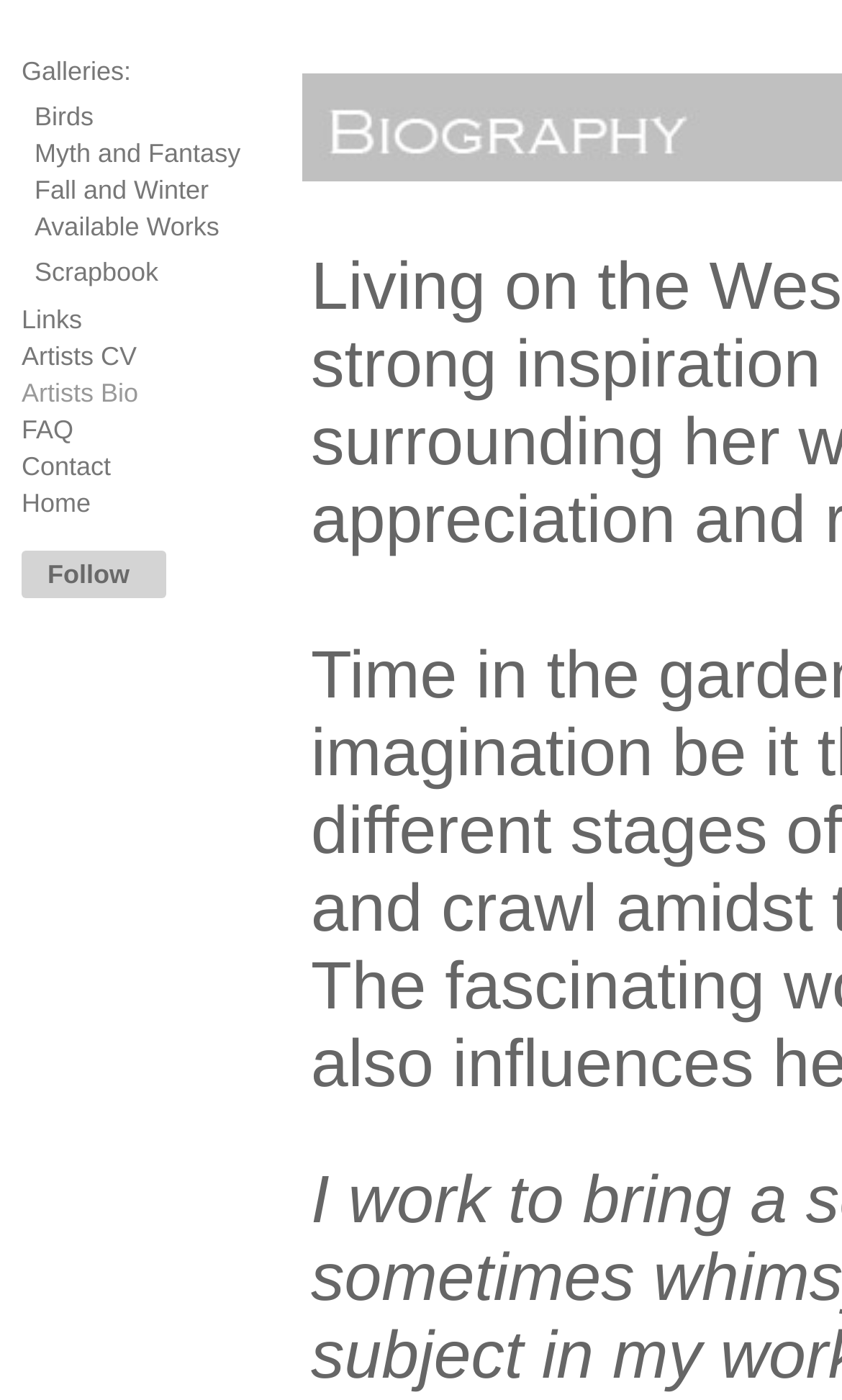Please specify the bounding box coordinates of the area that should be clicked to accomplish the following instruction: "Read Artists Bio". The coordinates should consist of four float numbers between 0 and 1, i.e., [left, top, right, bottom].

[0.026, 0.27, 0.164, 0.292]